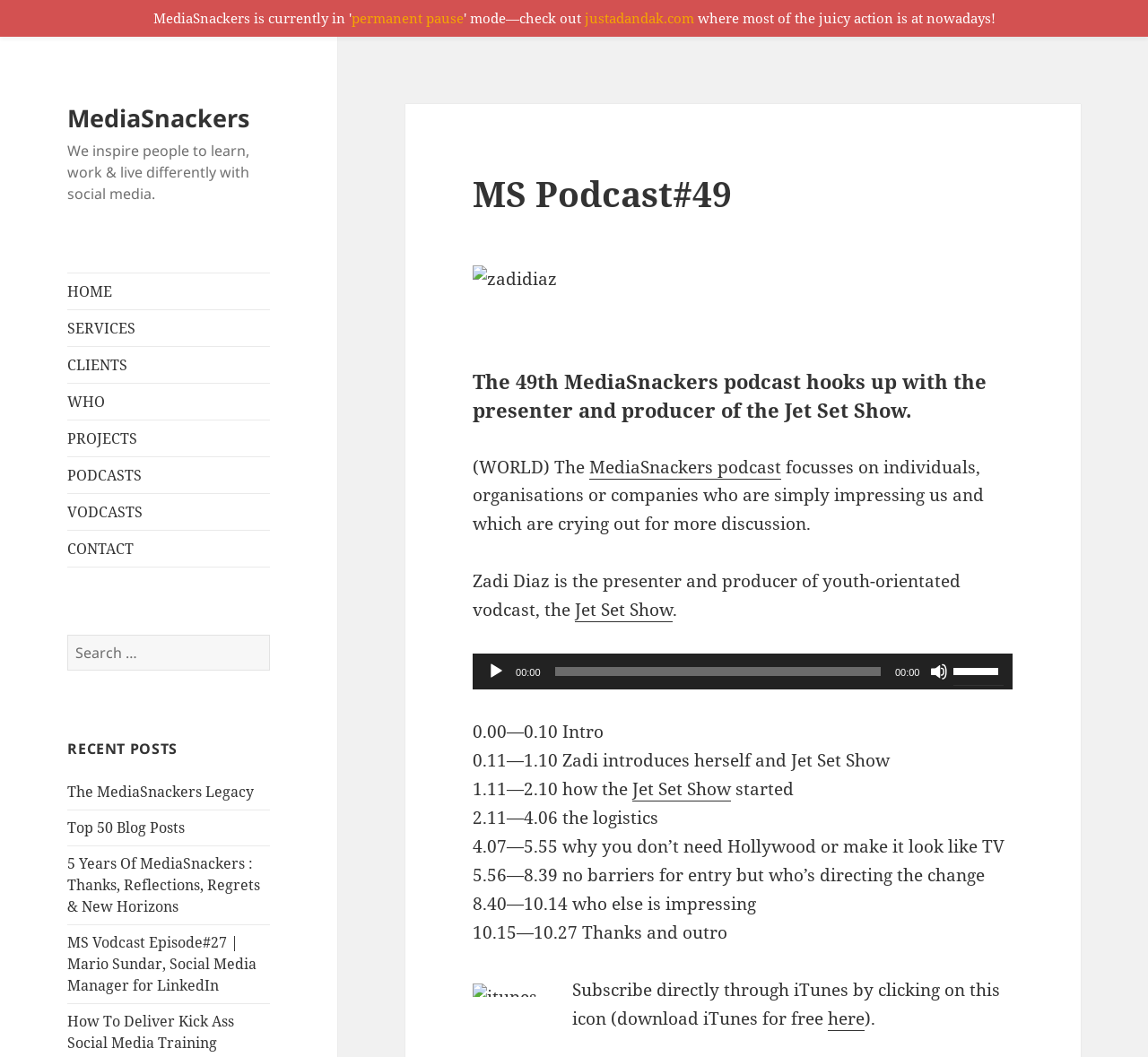Indicate the bounding box coordinates of the element that needs to be clicked to satisfy the following instruction: "Search for something". The coordinates should be four float numbers between 0 and 1, i.e., [left, top, right, bottom].

[0.059, 0.6, 0.235, 0.634]